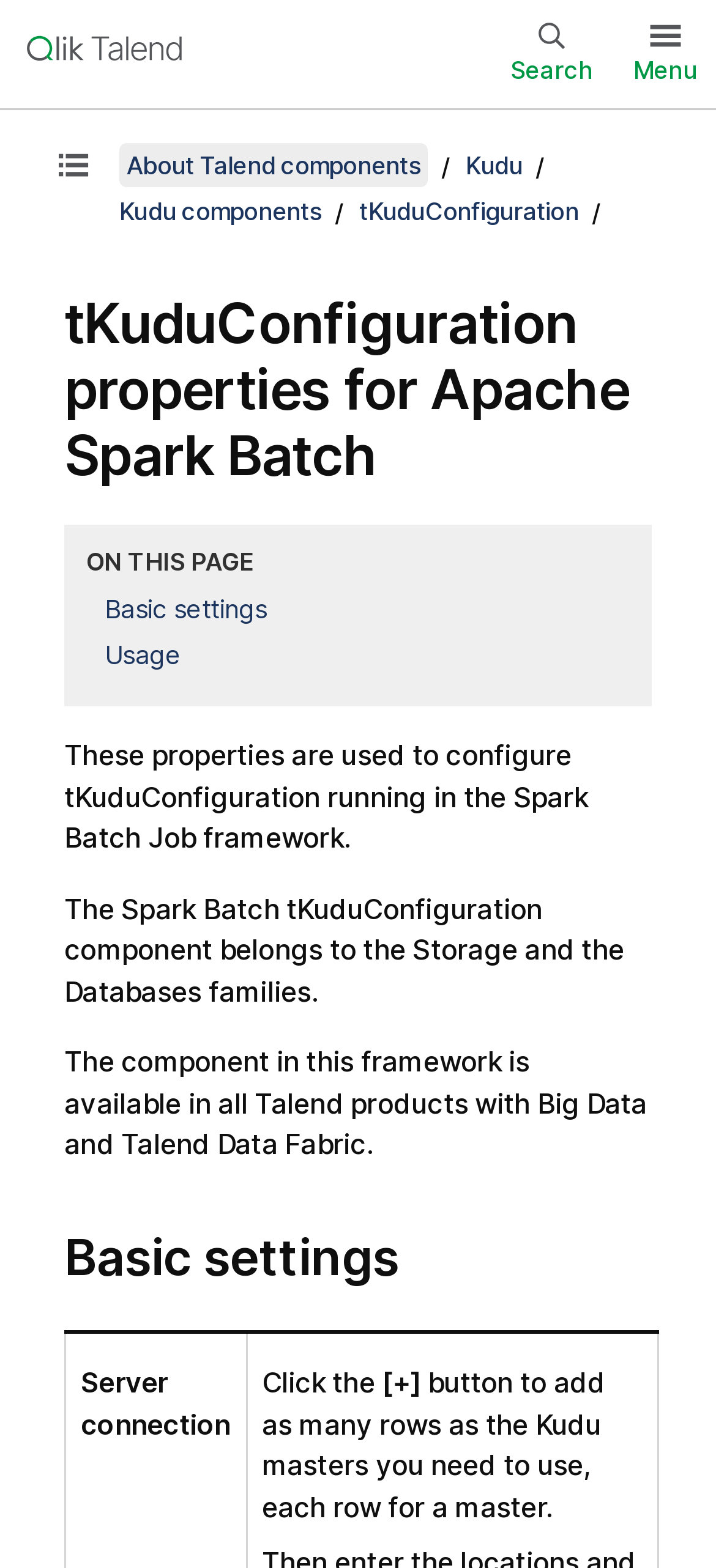Identify the bounding box coordinates for the element that needs to be clicked to fulfill this instruction: "Show table of contents". Provide the coordinates in the format of four float numbers between 0 and 1: [left, top, right, bottom].

[0.064, 0.083, 0.141, 0.128]